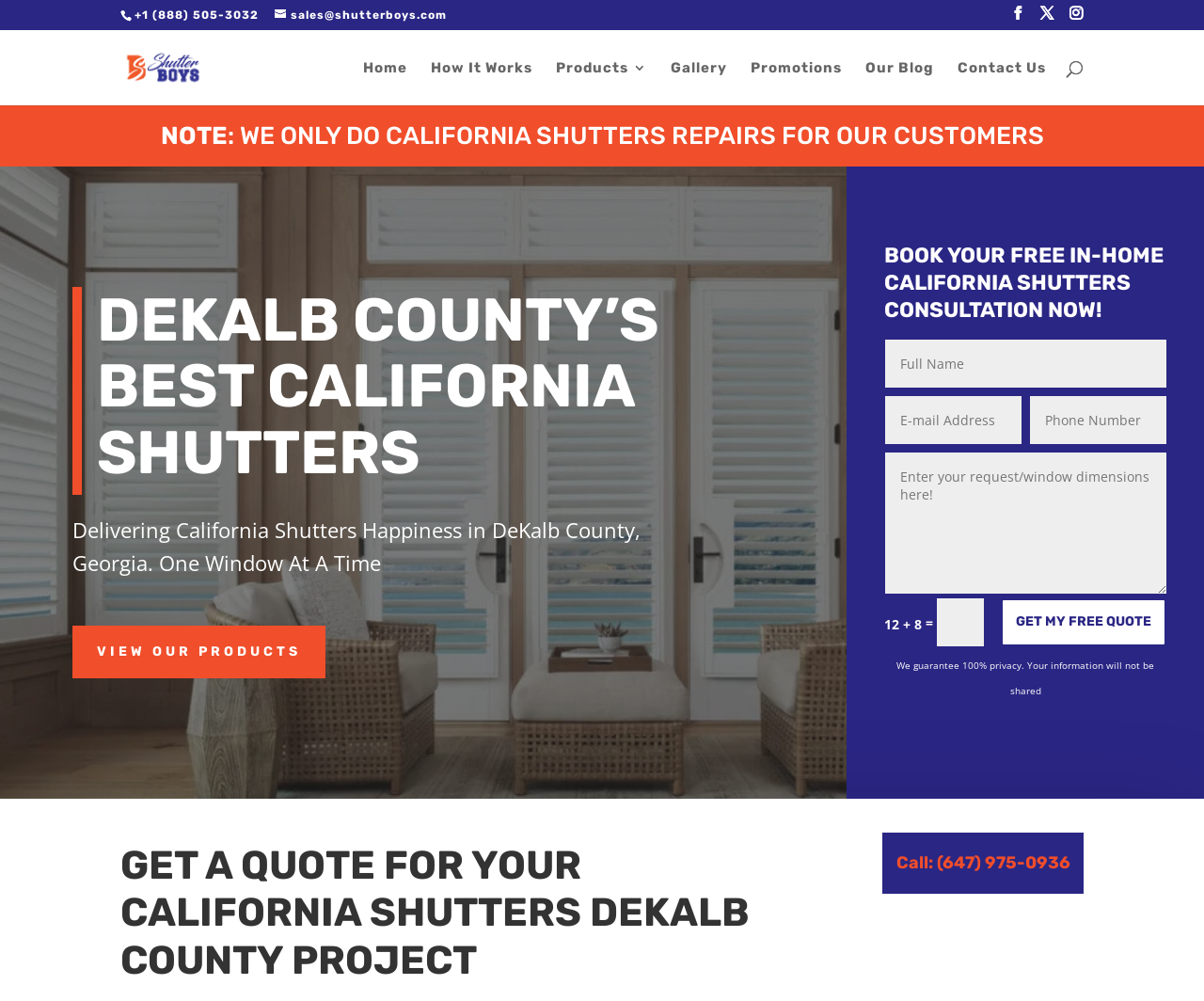Provide a one-word or one-phrase answer to the question:
What is the guarantee provided by the company?

100% privacy